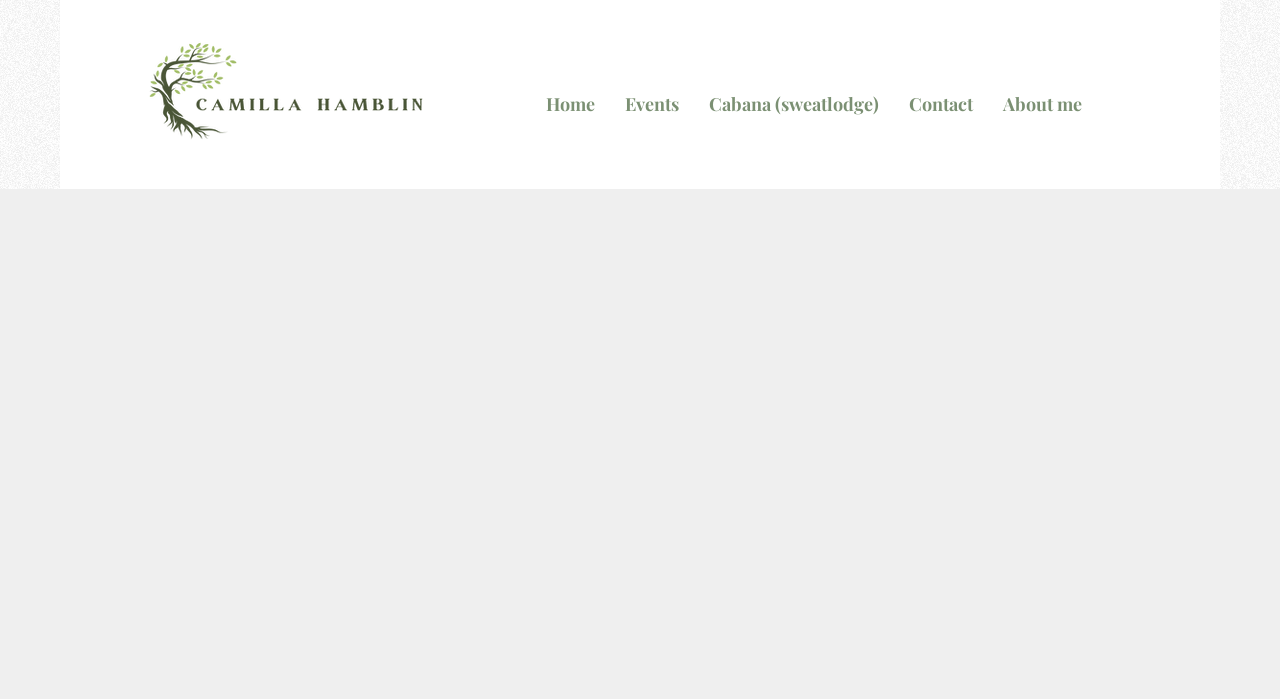What is the name of the person associated with sound therapy?
Look at the screenshot and respond with one word or a short phrase.

Camilla